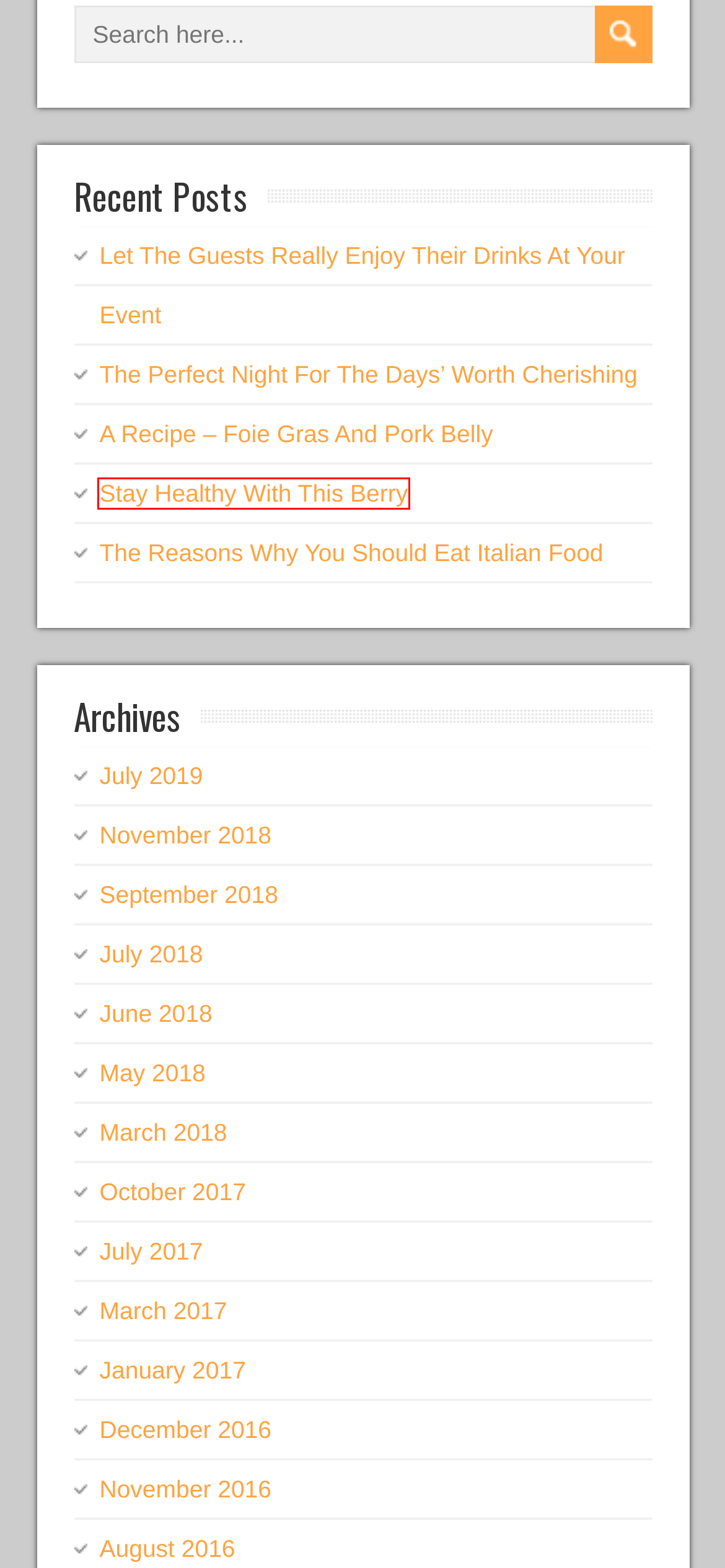You have a screenshot of a webpage, and a red bounding box highlights an element. Select the webpage description that best fits the new page after clicking the element within the bounding box. Options are:
A. March 2017 – Deli Poo
B. September 2018 – Deli Poo
C. The Perfect Night For The Days’ Worth Cherishing – Deli Poo
D. July 2018 – Deli Poo
E. November 2016 – Deli Poo
F. August 2016 – Deli Poo
G. Stay Healthy With This Berry – Deli Poo
H. November 2018 – Deli Poo

G